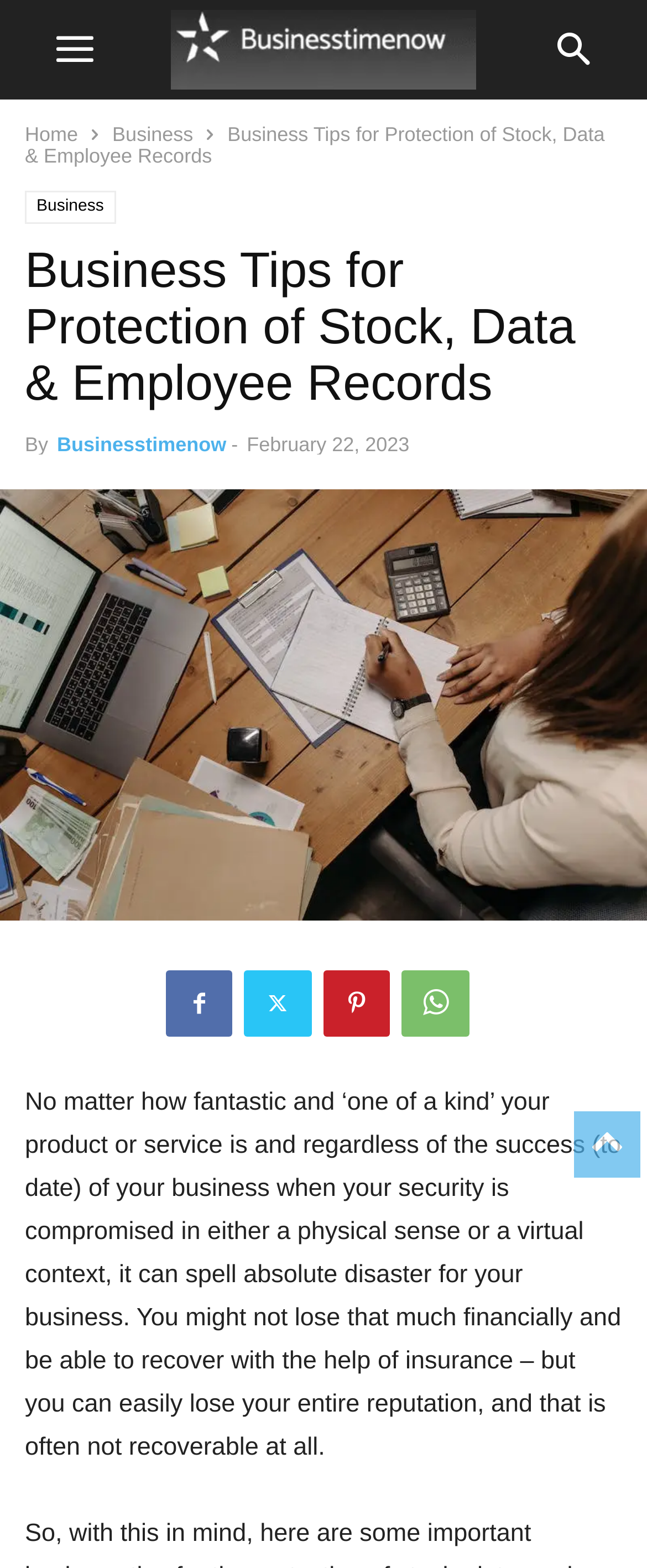Determine the bounding box coordinates of the region that needs to be clicked to achieve the task: "share on social media".

[0.256, 0.619, 0.359, 0.661]